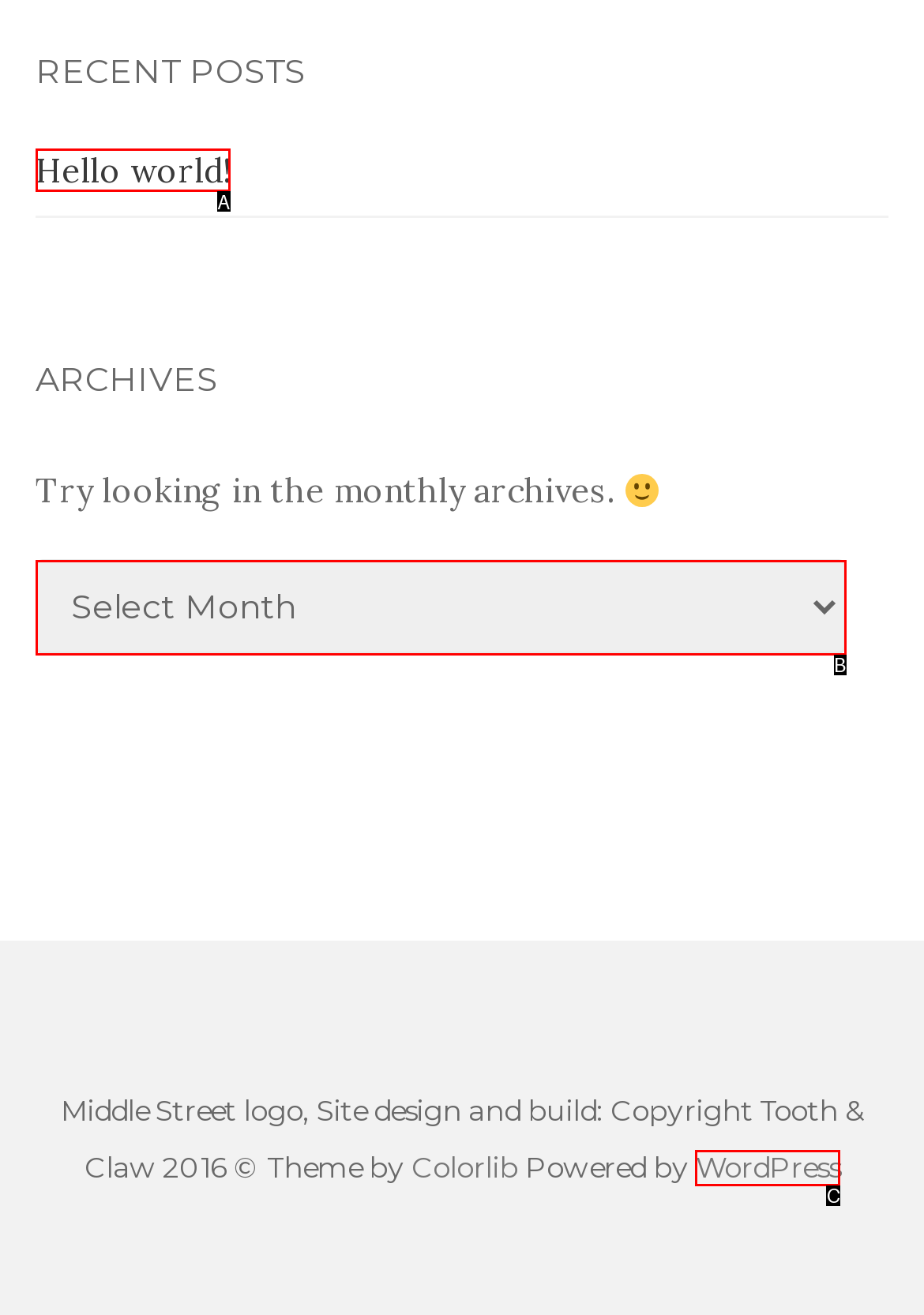Select the HTML element that corresponds to the description: Hello world!. Reply with the letter of the correct option.

A